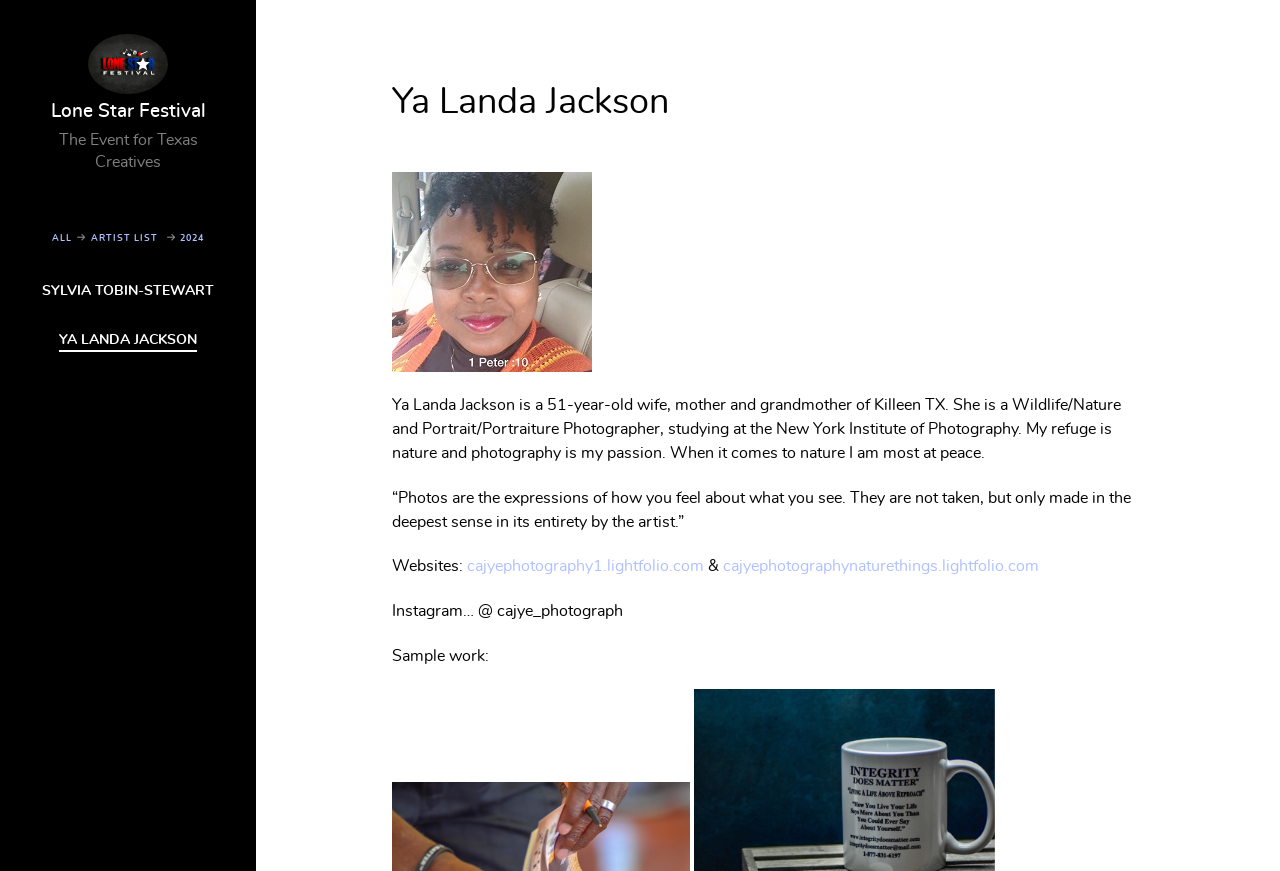Using the element description provided, determine the bounding box coordinates in the format (top-left x, top-left y, bottom-right x, bottom-right y). Ensure that all values are floating point numbers between 0 and 1. Element description: Artist List

[0.071, 0.266, 0.141, 0.283]